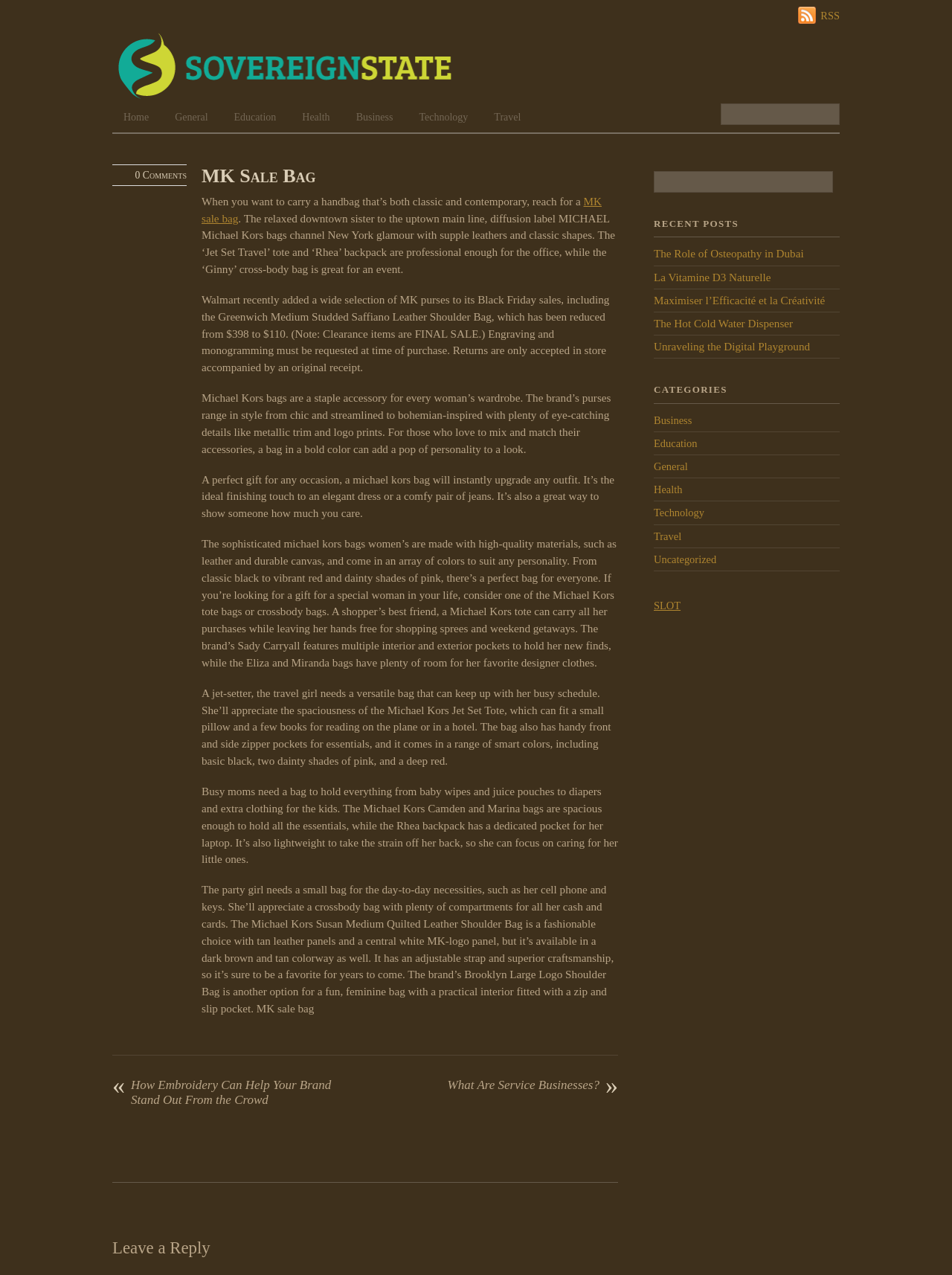Given the following UI element description: "The Hot Cold Water Dispenser", find the bounding box coordinates in the webpage screenshot.

[0.687, 0.248, 0.833, 0.258]